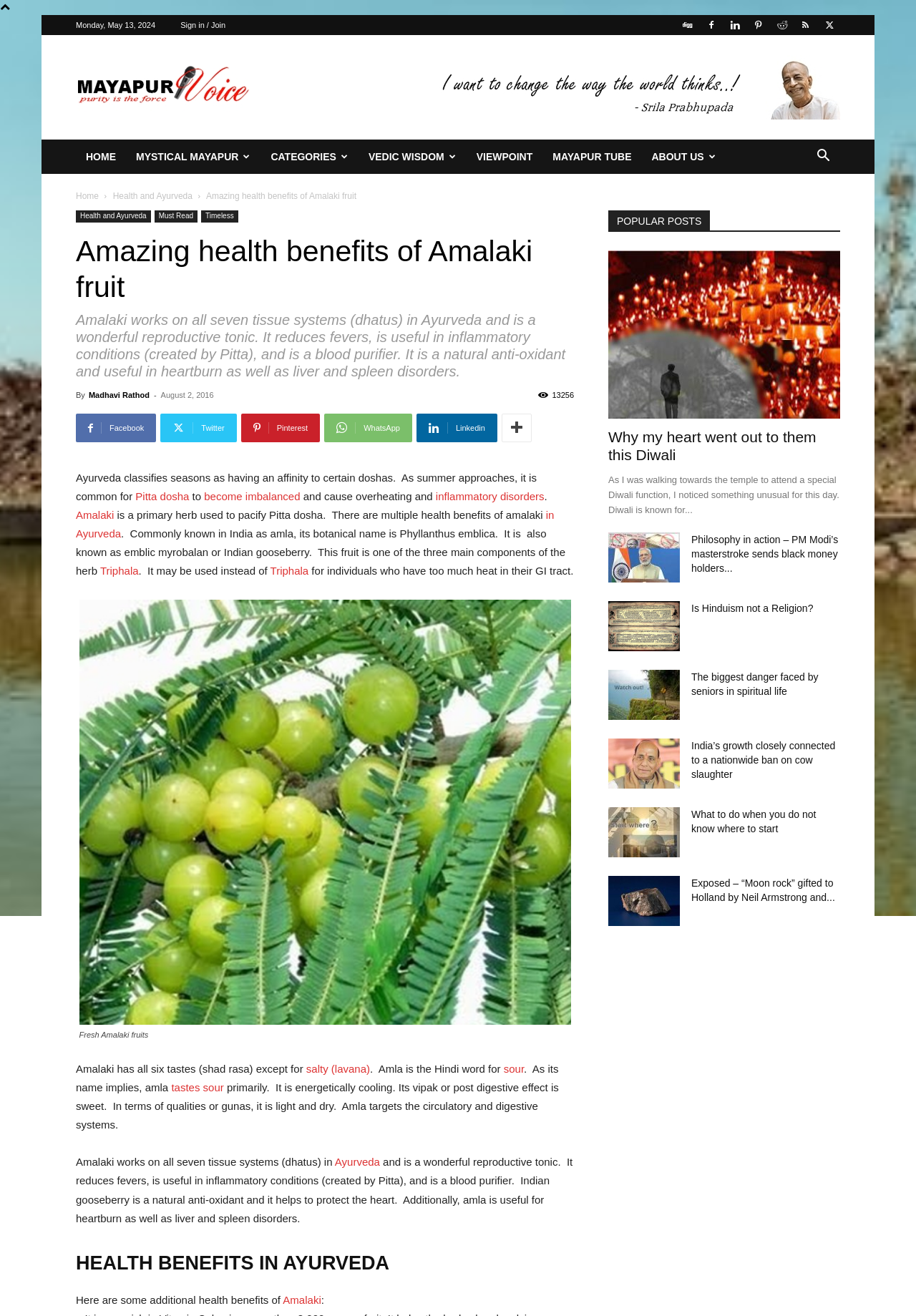Locate the bounding box coordinates of the clickable area needed to fulfill the instruction: "Read the article about 'Health and Ayurveda'".

[0.123, 0.145, 0.21, 0.153]